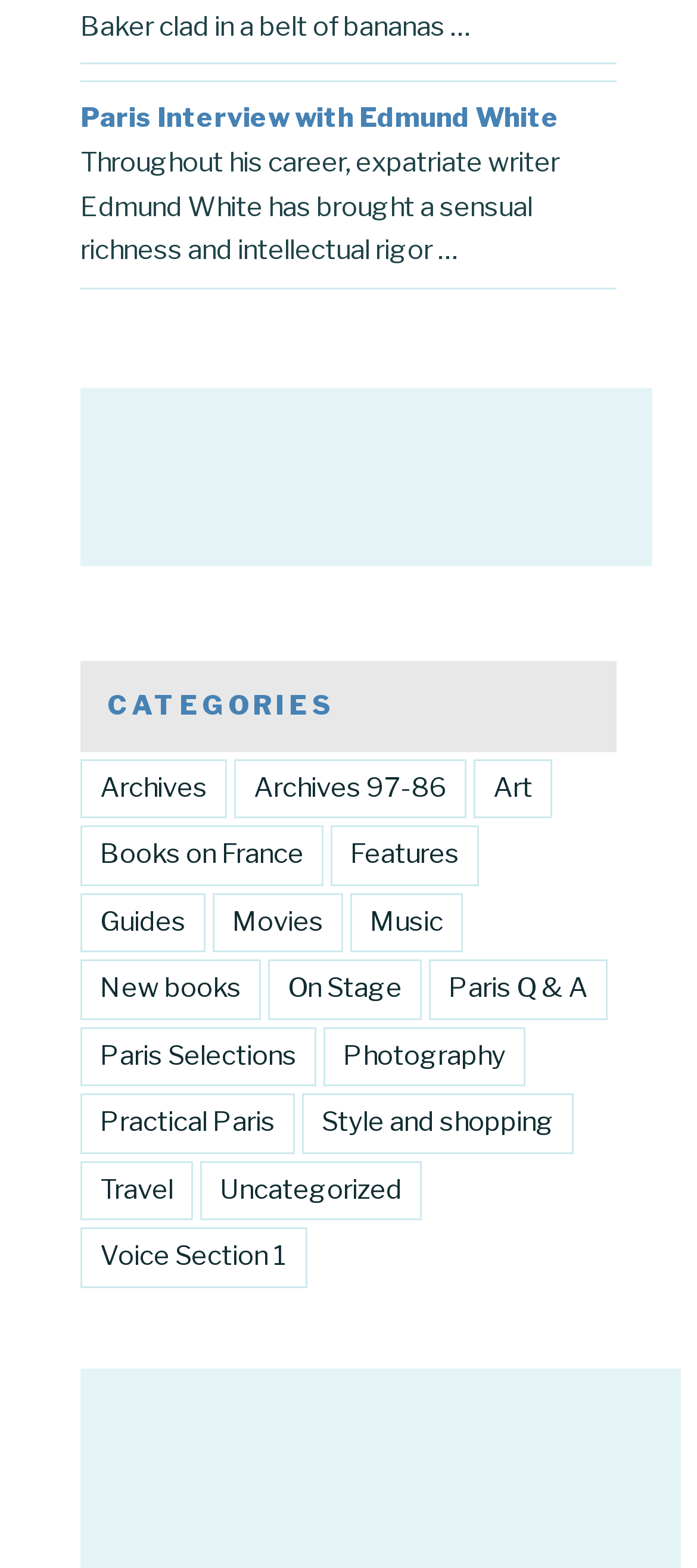Could you find the bounding box coordinates of the clickable area to complete this instruction: "Read the interview with Edmund White"?

[0.115, 0.065, 0.803, 0.085]